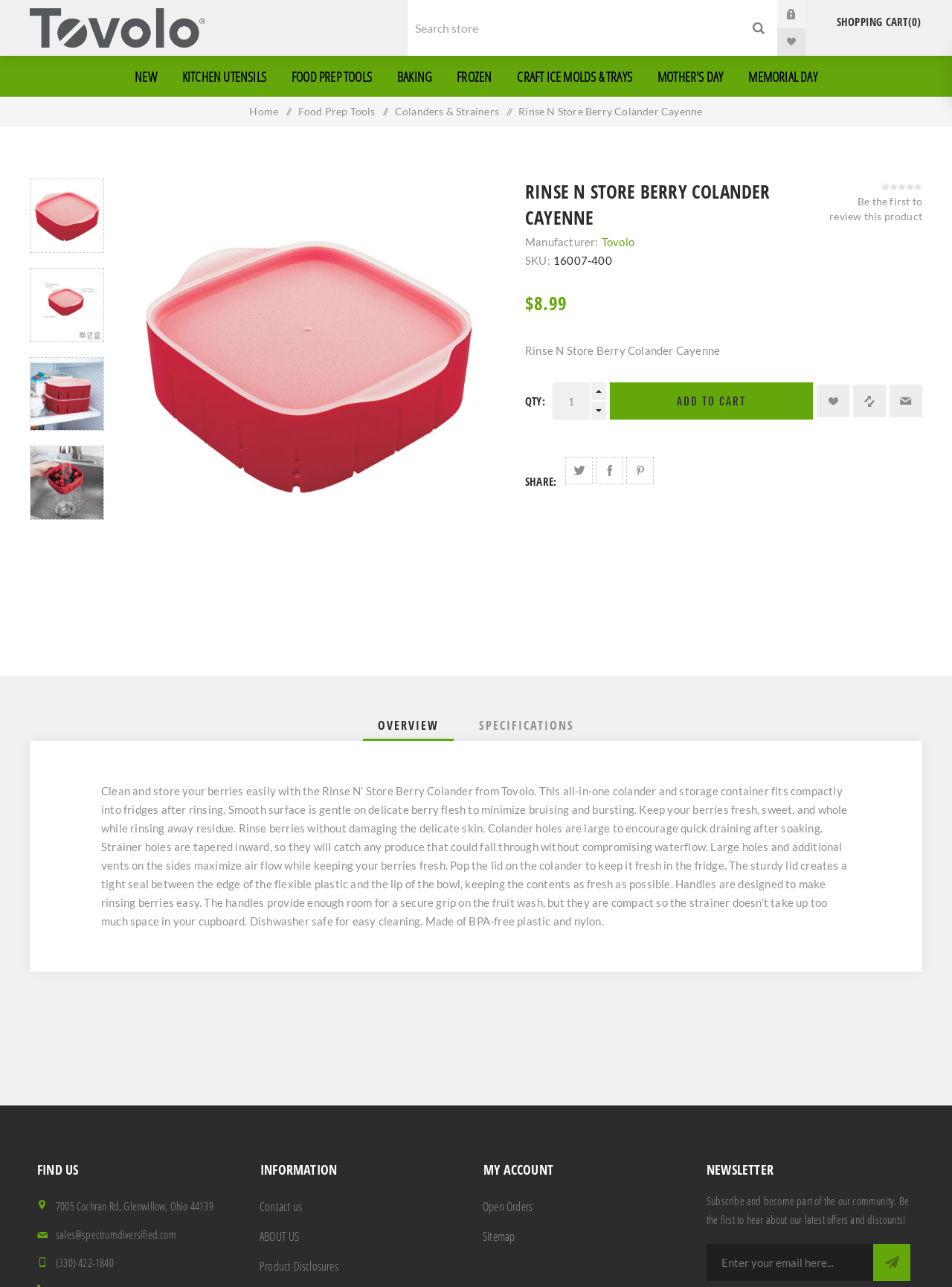Please determine the bounding box coordinates of the area that needs to be clicked to complete this task: 'View product details'. The coordinates must be four float numbers between 0 and 1, formatted as [left, top, right, bottom].

[0.163, 0.082, 0.738, 0.091]